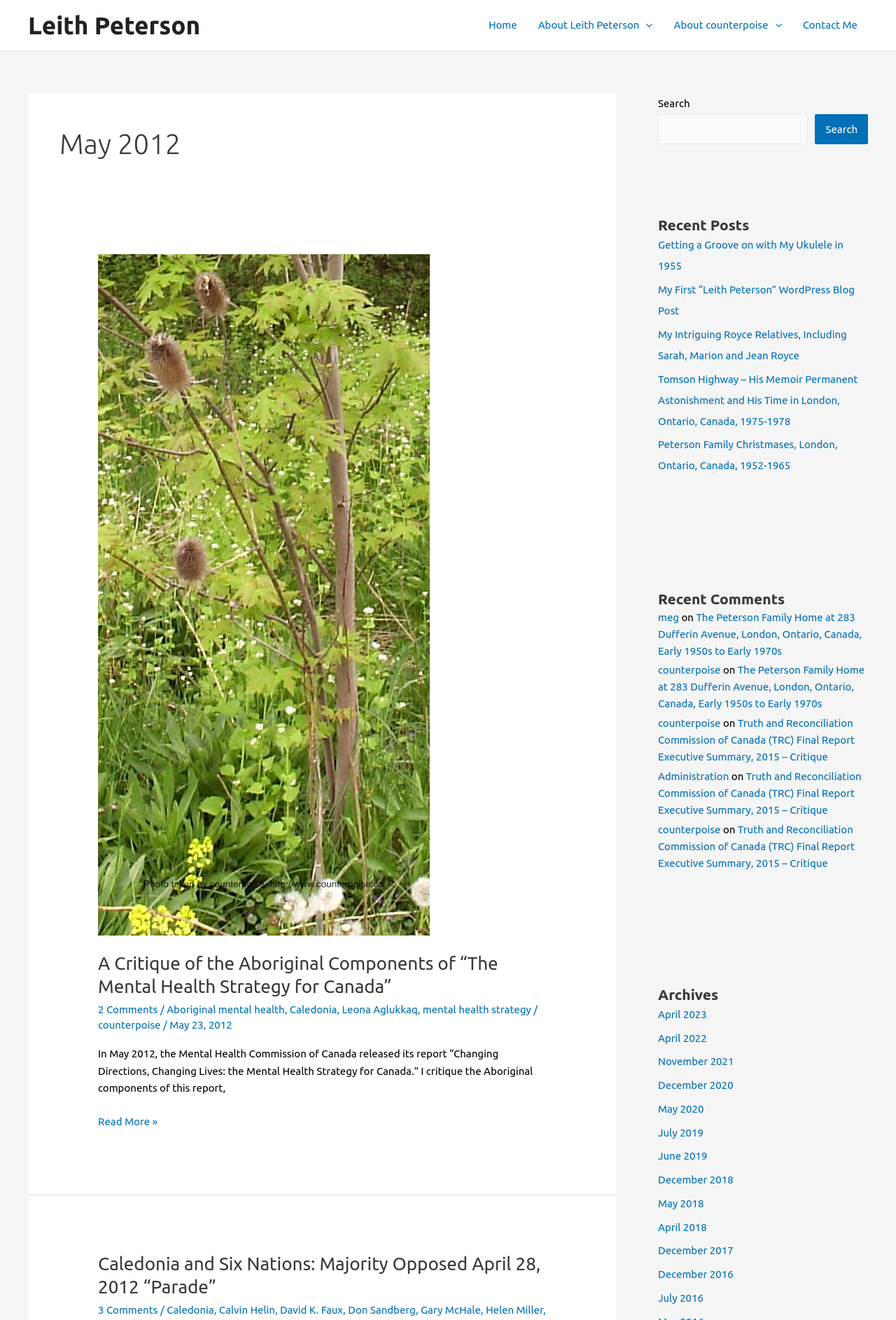How many navigation links are there?
Using the image as a reference, deliver a detailed and thorough answer to the question.

I counted the number of links under the 'Site Navigation: Main Nav' section, which are 'Home', 'About Leith Peterson Menu Toggle', 'About counterpoise Menu Toggle', and 'Contact Me'. There are 5 links in total.